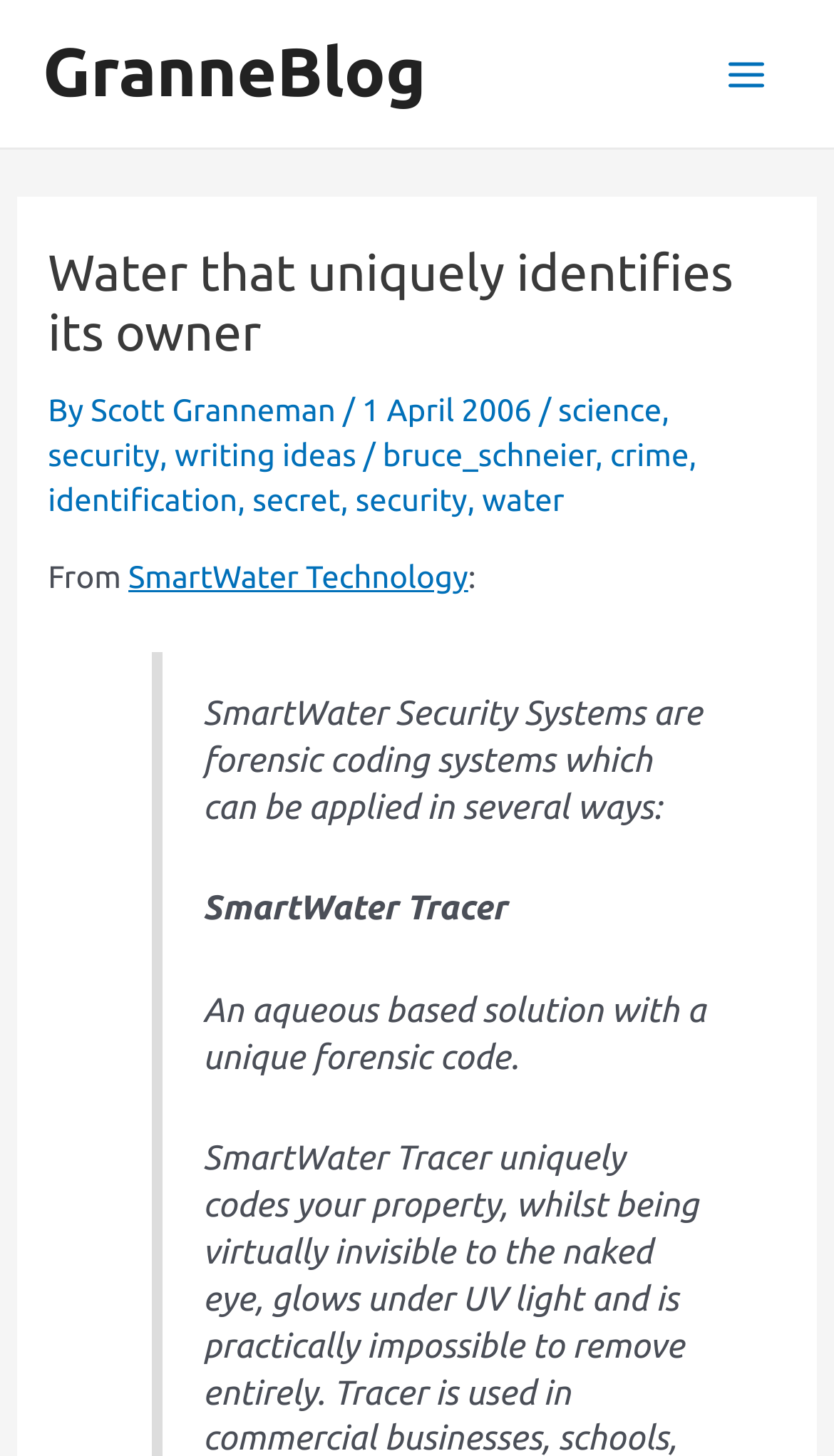Determine the coordinates of the bounding box for the clickable area needed to execute this instruction: "Open the 'Main Menu'".

[0.841, 0.02, 0.949, 0.081]